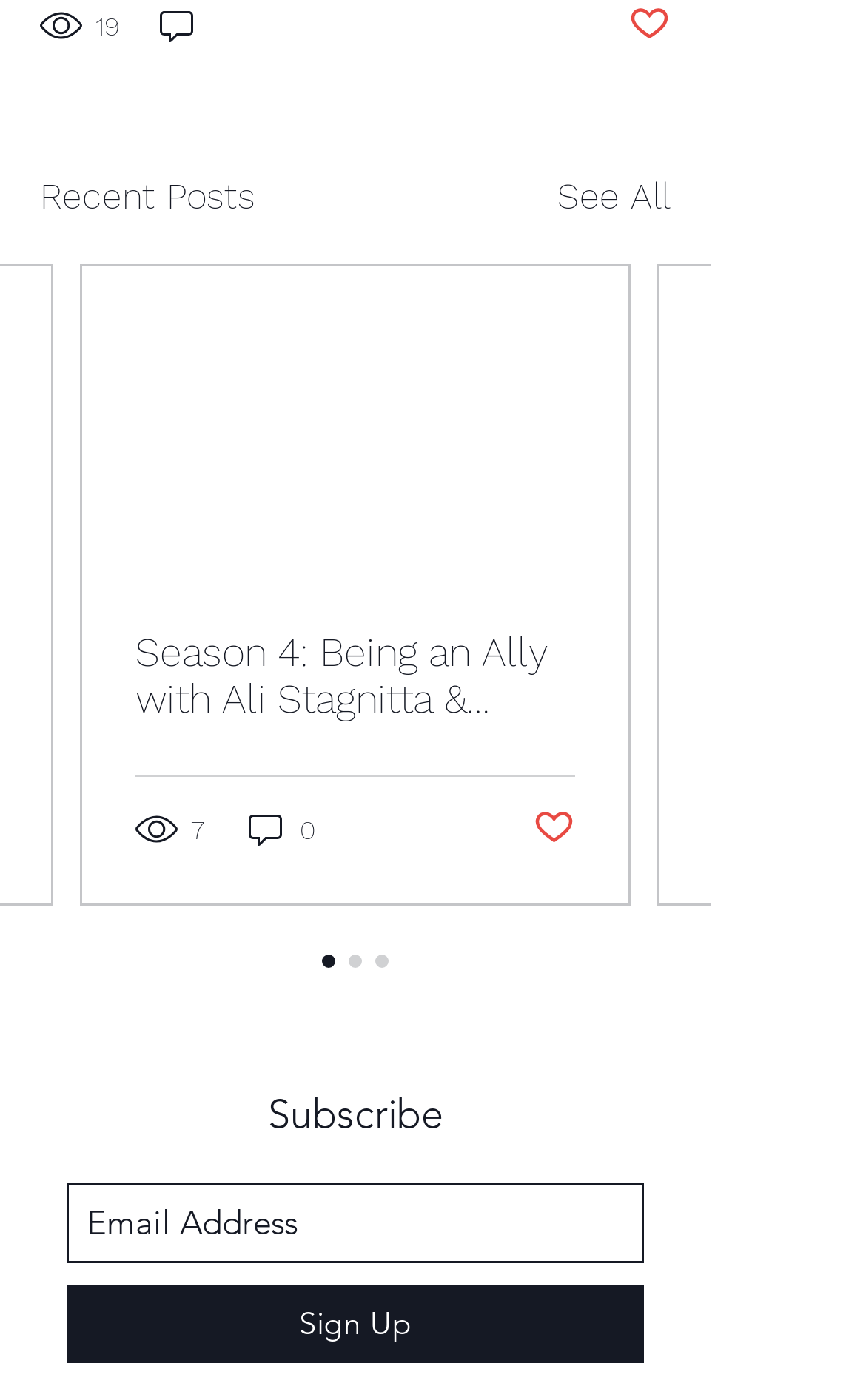What is the purpose of the region at the bottom?
Answer the question with a single word or phrase derived from the image.

Subscription